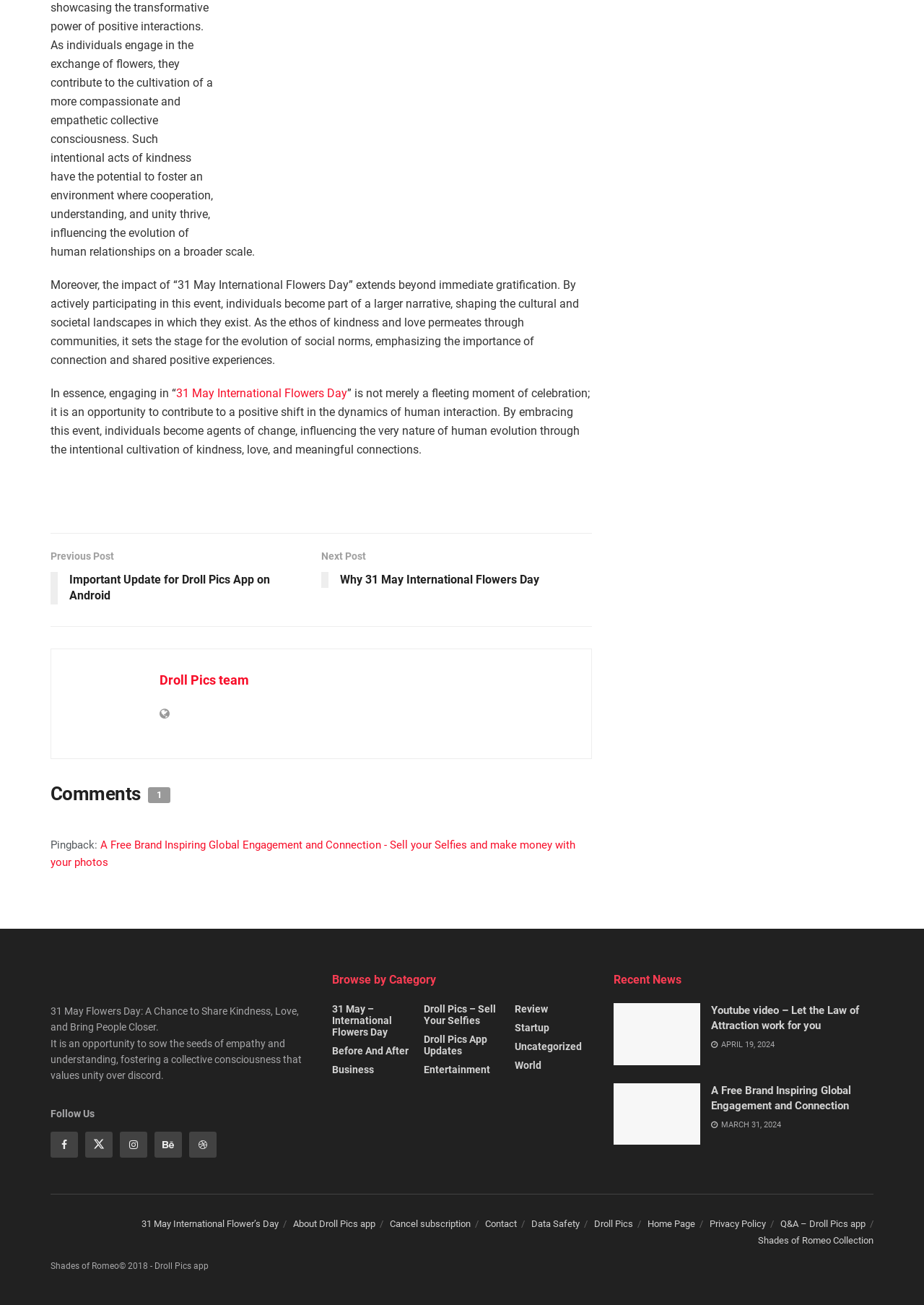Locate the bounding box coordinates of the clickable area to execute the instruction: "Click on the 'Get started today' button". Provide the coordinates as four float numbers between 0 and 1, represented as [left, top, right, bottom].

None